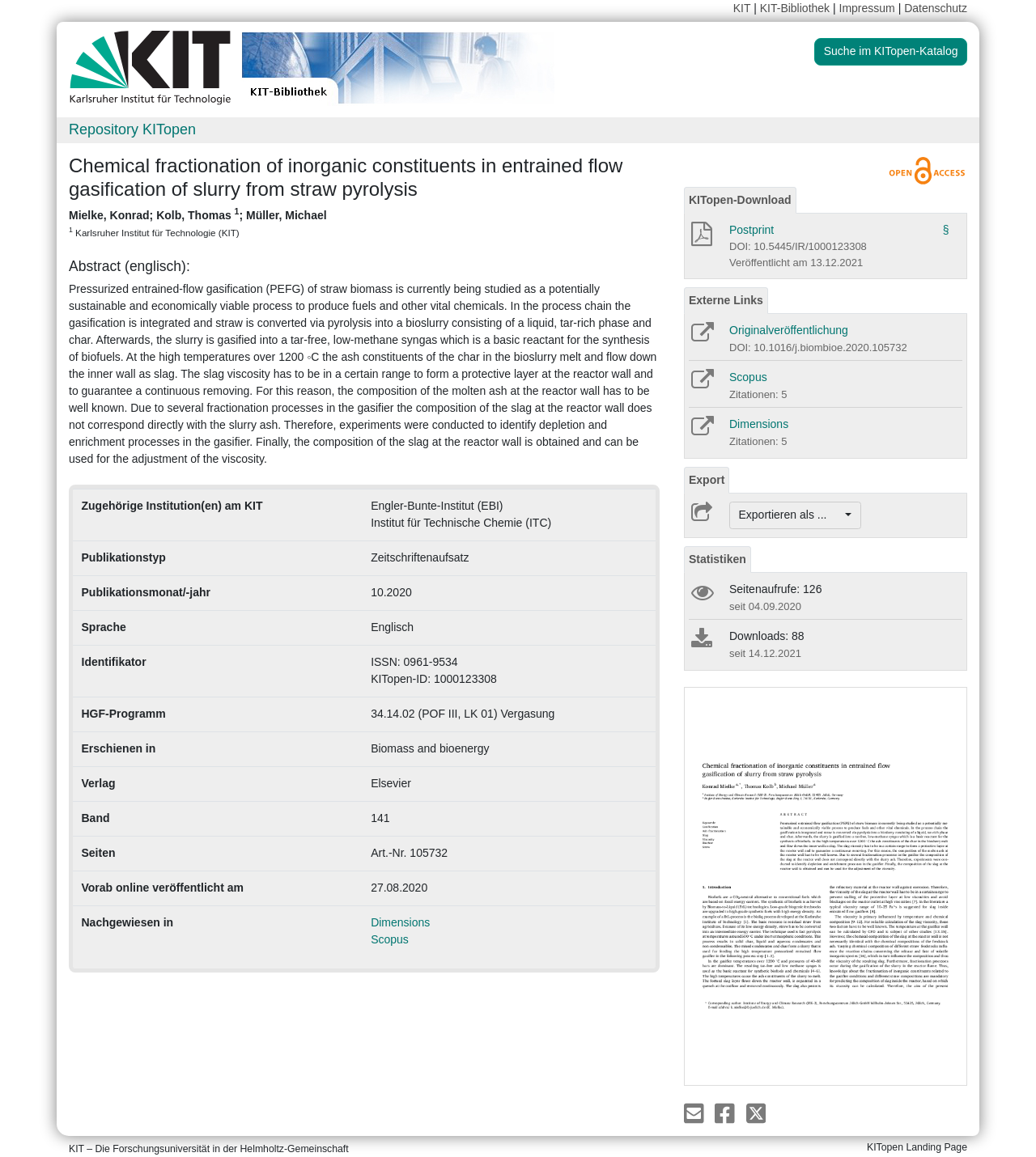Please determine the bounding box coordinates of the element to click on in order to accomplish the following task: "Download the PDF". Ensure the coordinates are four float numbers ranging from 0 to 1, i.e., [left, top, right, bottom].

[0.665, 0.201, 0.688, 0.212]